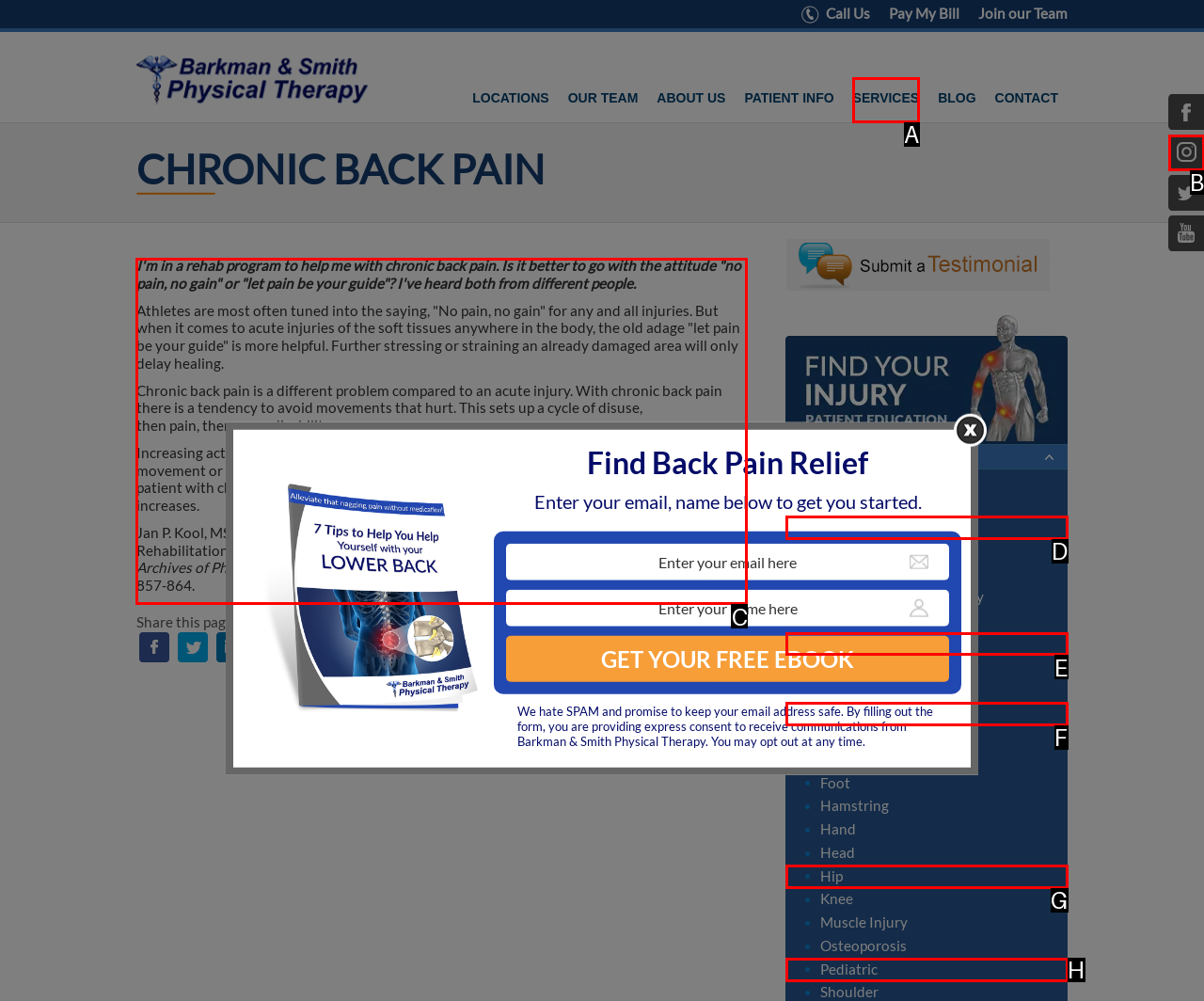Determine which HTML element to click on in order to complete the action: Read the article about chronic back pain.
Reply with the letter of the selected option.

C